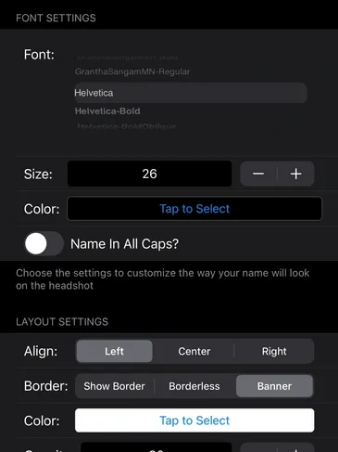What are the alignment options available?
Based on the image, give a concise answer in the form of a single word or short phrase.

Left, Center, Right